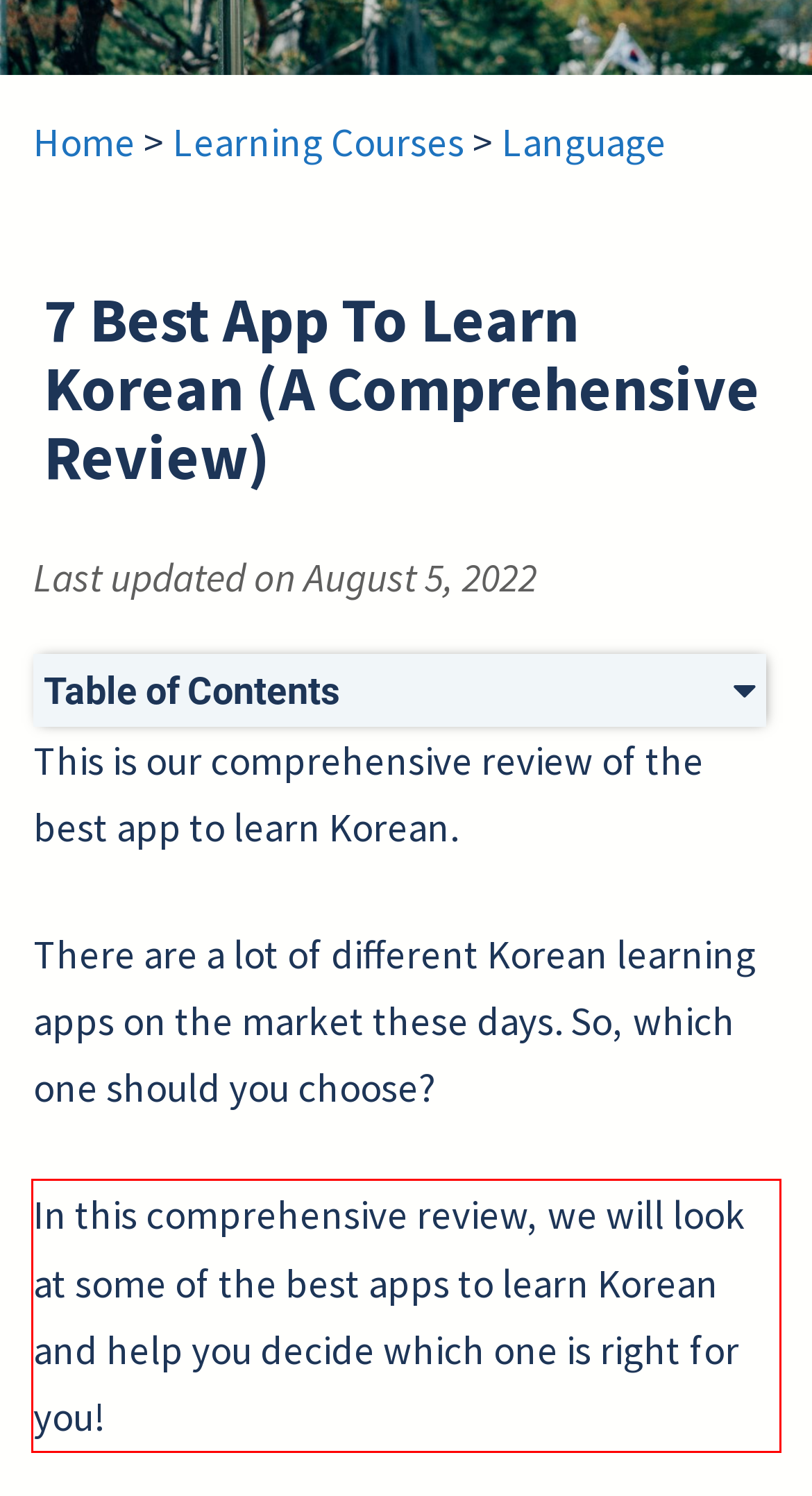Please examine the webpage screenshot containing a red bounding box and use OCR to recognize and output the text inside the red bounding box.

In this comprehensive review, we will look at some of the best apps to learn Korean and help you decide which one is right for you!